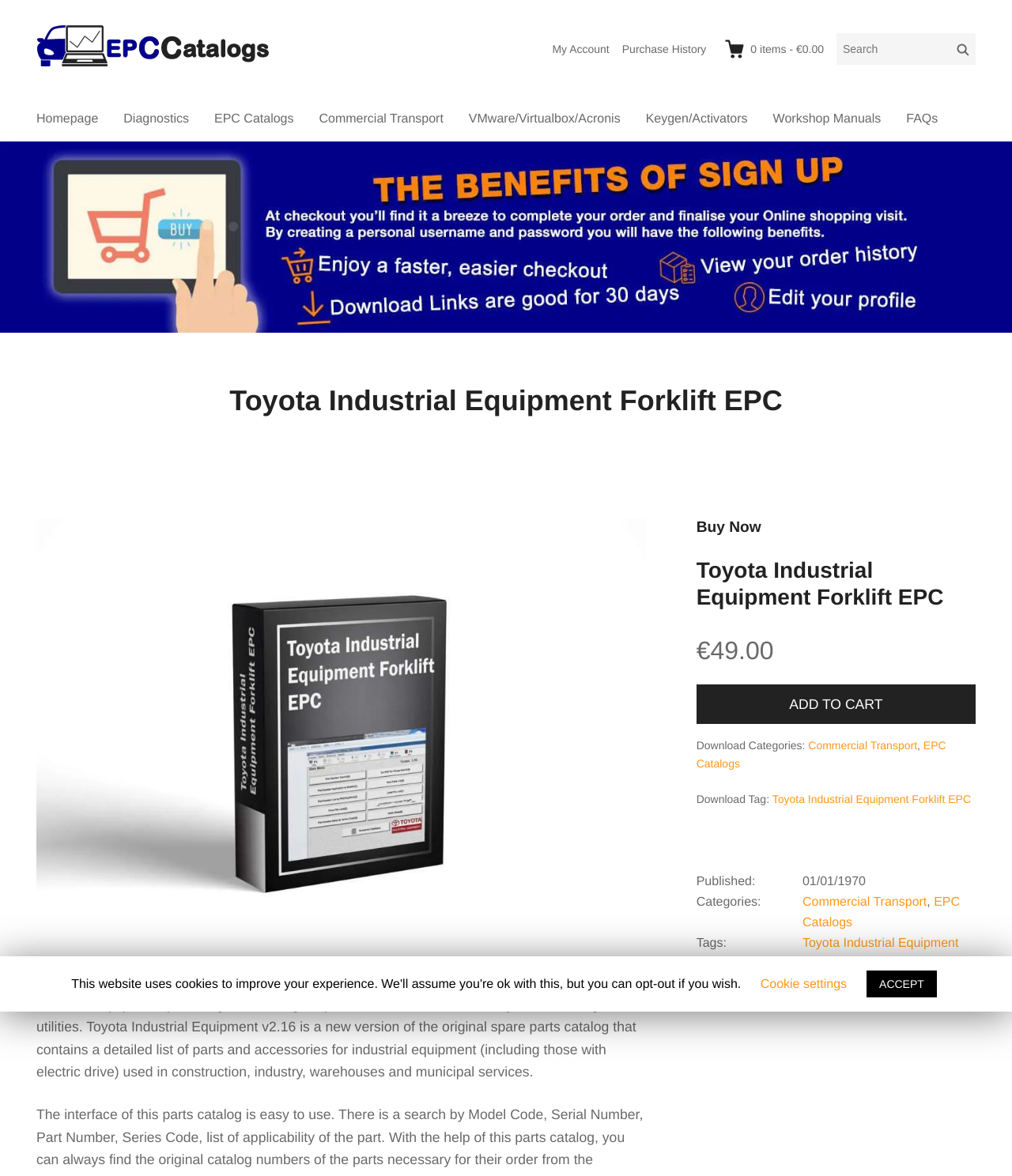Respond with a single word or phrase:
What is the name of the industrial equipment catalog?

Toyota Industrial Equipment Forklift EPC